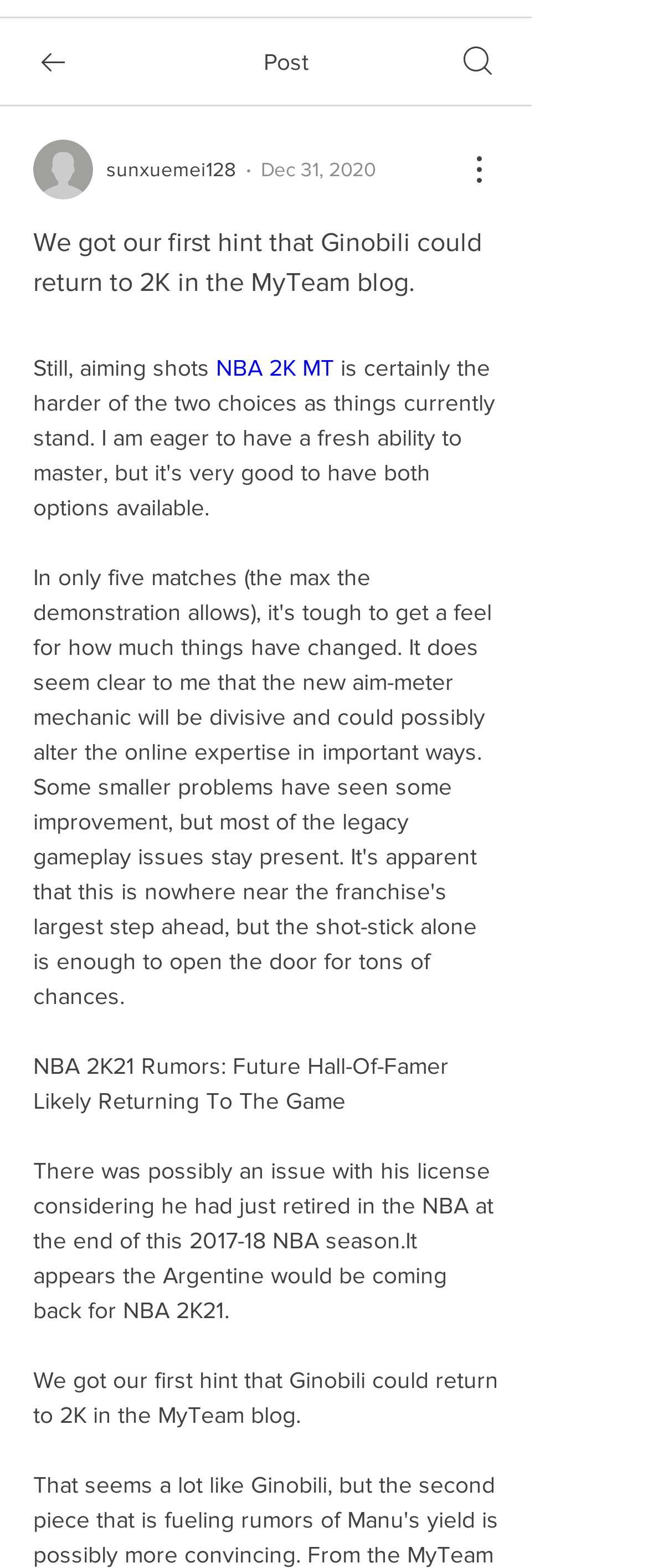Find the bounding box of the web element that fits this description: "parent_node: sunxuemei128".

[0.051, 0.089, 0.164, 0.127]